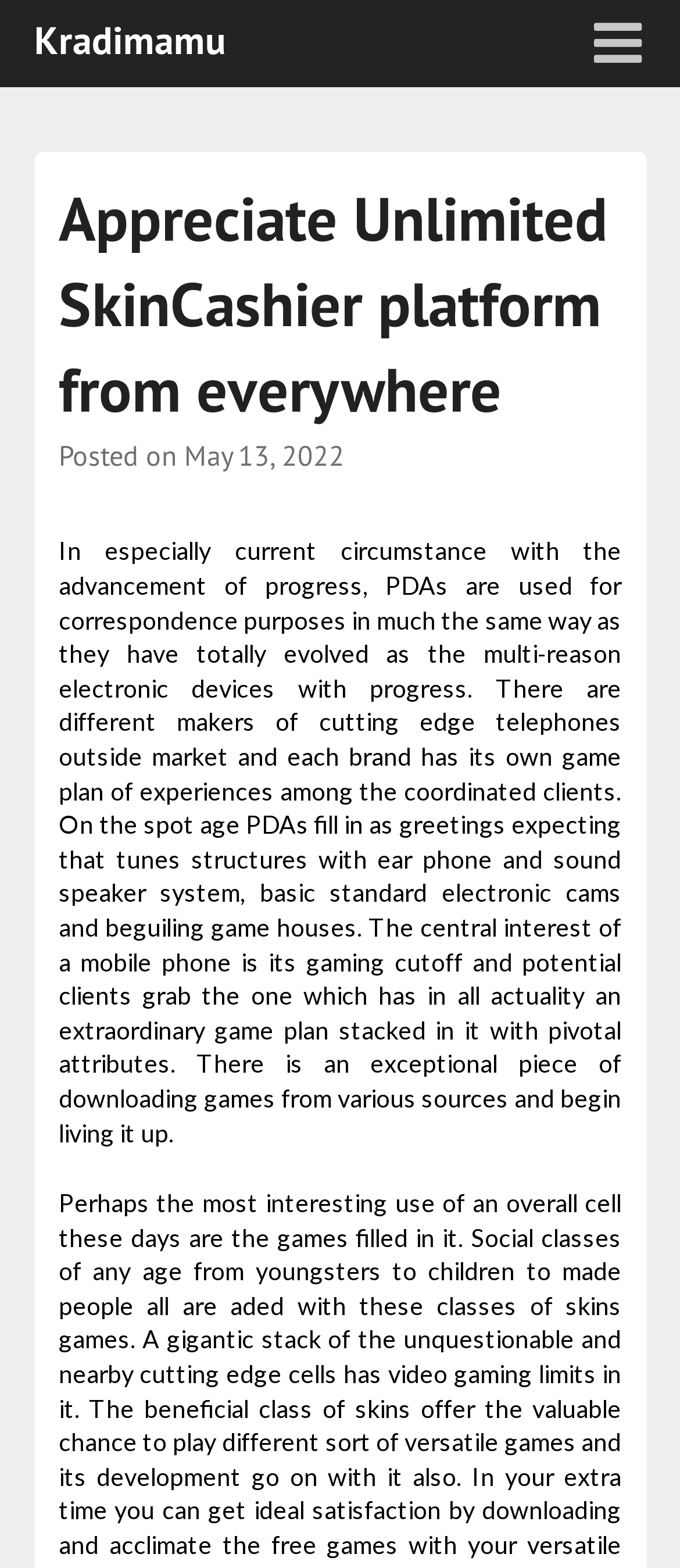Bounding box coordinates must be specified in the format (top-left x, top-left y, bottom-right x, bottom-right y). All values should be floating point numbers between 0 and 1. What are the bounding box coordinates of the UI element described as: parent_node: Kradimamu

[0.873, 0.0, 0.95, 0.056]